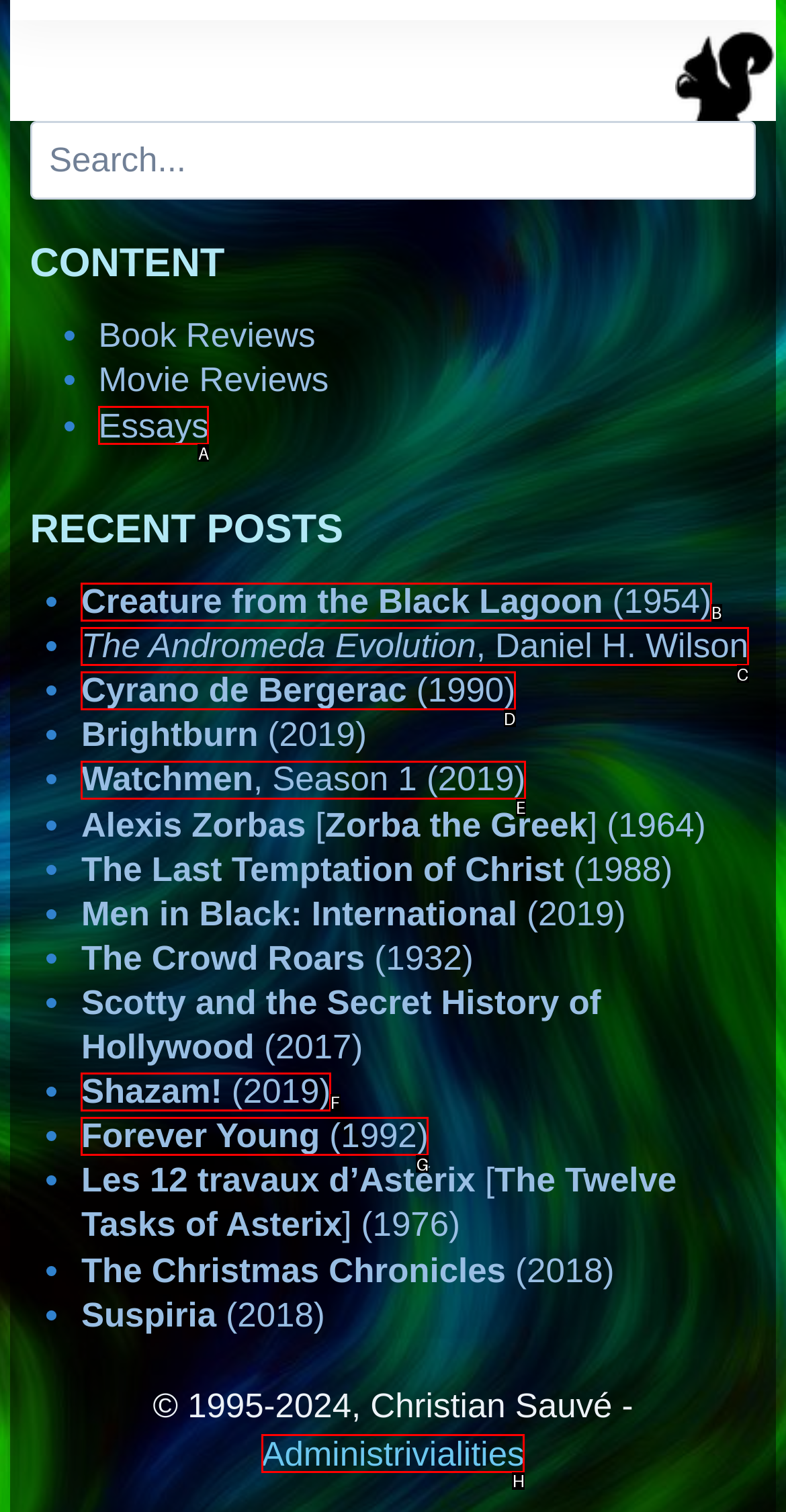Select the option that matches this description: Forever Young (1992)
Answer by giving the letter of the chosen option.

G